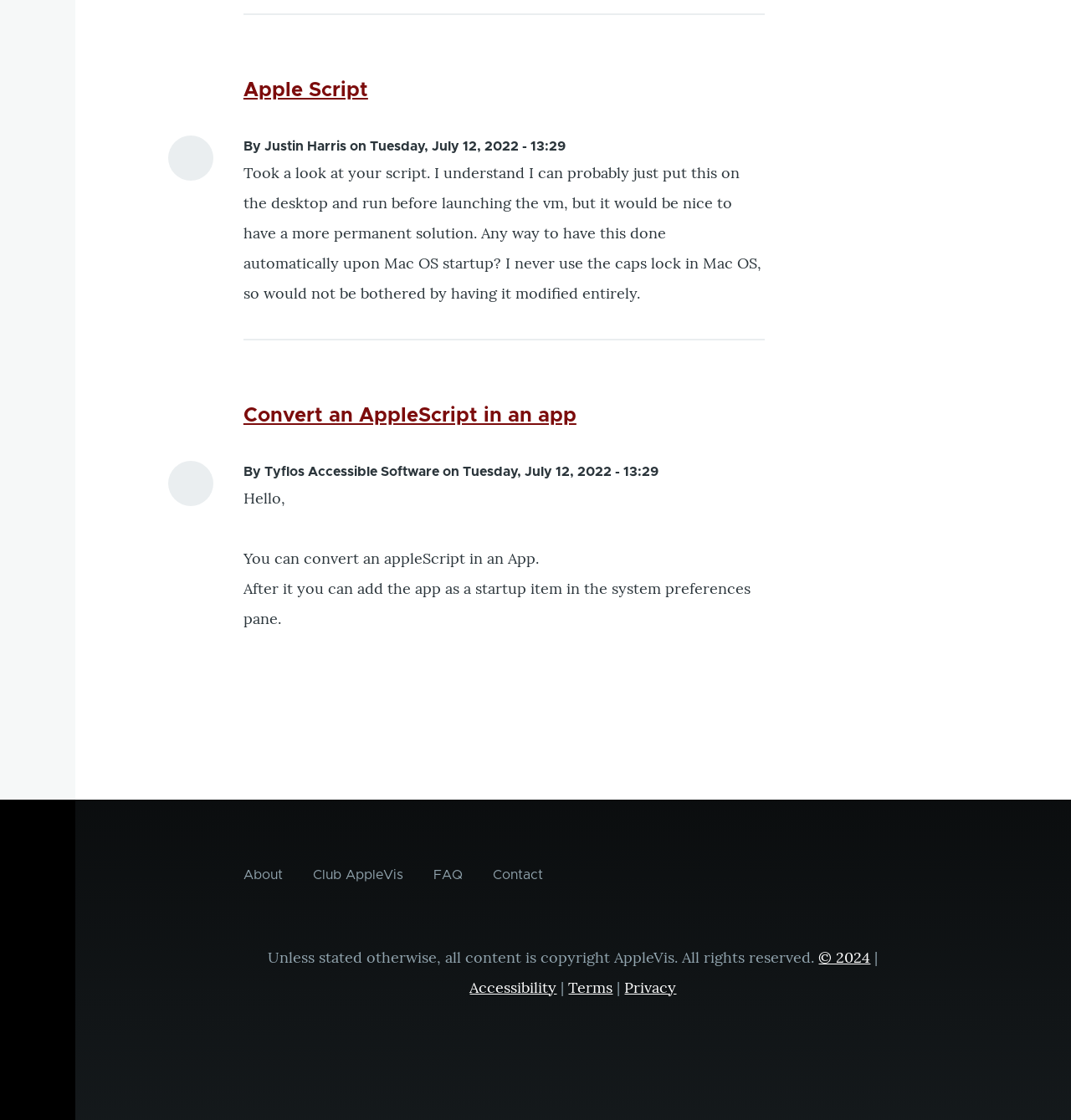Please identify the bounding box coordinates of the element's region that needs to be clicked to fulfill the following instruction: "Click on the Manage Preferences button". The bounding box coordinates should consist of four float numbers between 0 and 1, i.e., [left, top, right, bottom].

None